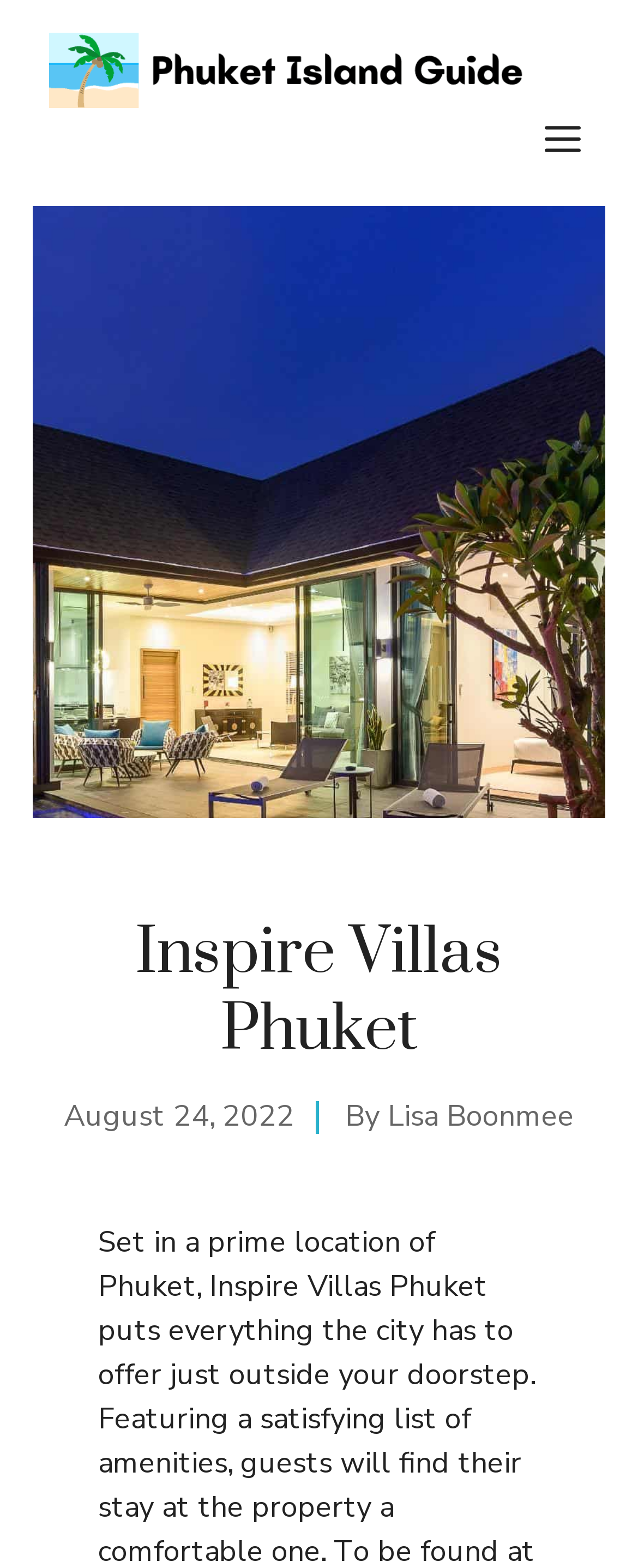What is the location of Inspire Villas?
Please ensure your answer is as detailed and informative as possible.

I found the location of Inspire Villas by looking at the heading element that contains the text 'Inspire Villas Phuket', which suggests that the location is Phuket.